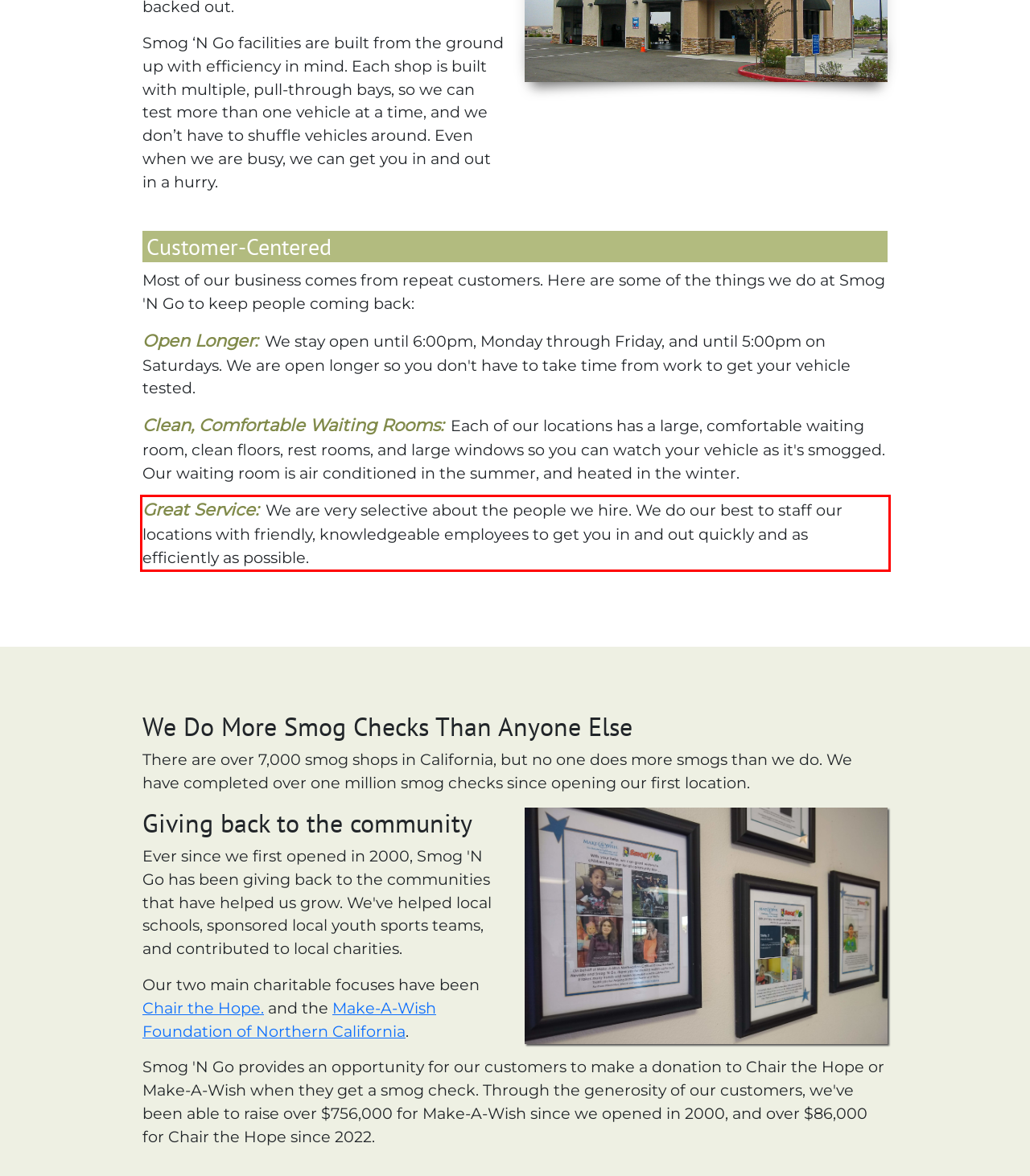You are provided with a screenshot of a webpage that includes a UI element enclosed in a red rectangle. Extract the text content inside this red rectangle.

Great Service: We are very selective about the people we hire. We do our best to staff our locations with friendly, knowledgeable employees to get you in and out quickly and as efficiently as possible.